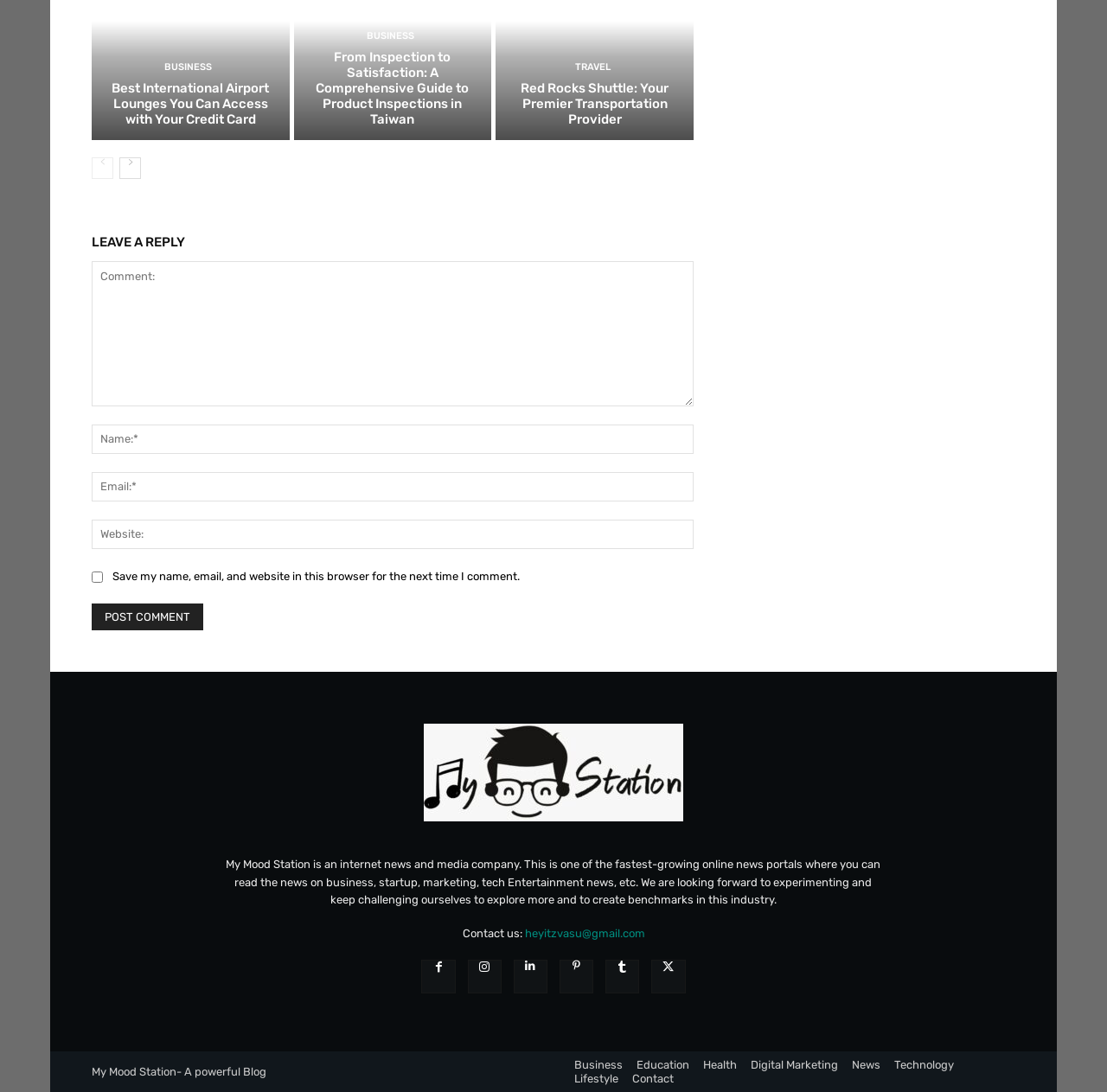Specify the bounding box coordinates of the element's region that should be clicked to achieve the following instruction: "Click on the Contact us link". The bounding box coordinates consist of four float numbers between 0 and 1, in the format [left, top, right, bottom].

[0.474, 0.849, 0.582, 0.861]